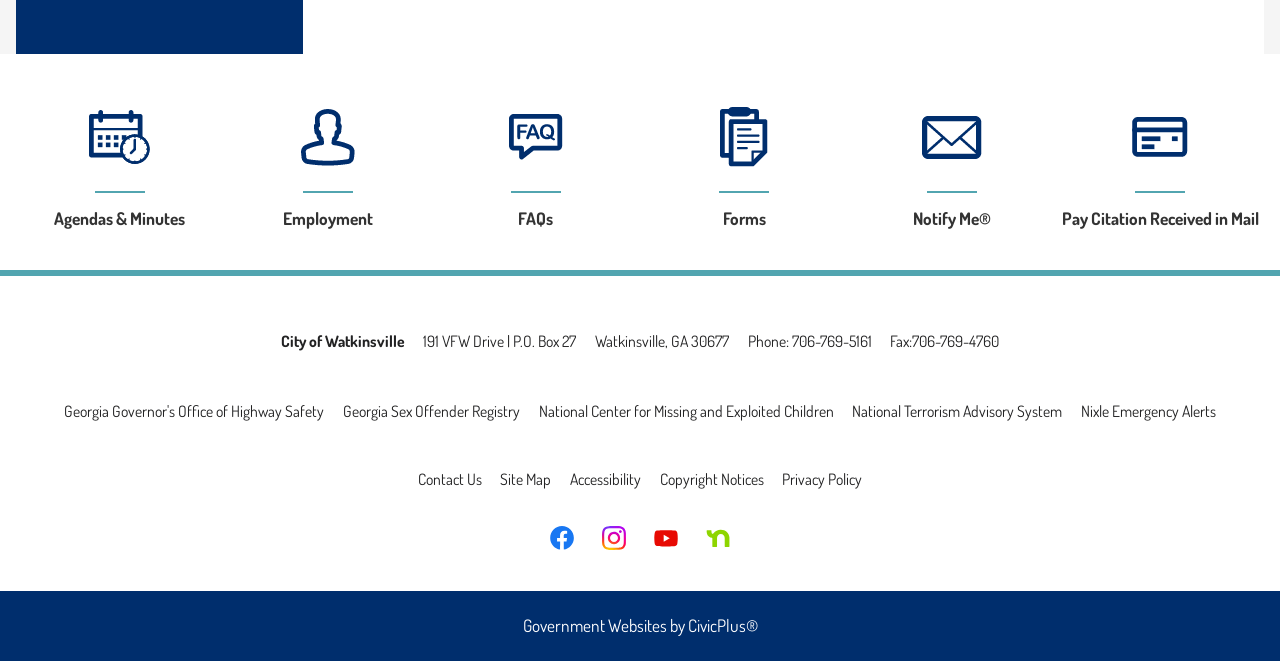Please look at the image and answer the question with a detailed explanation: What is the purpose of the 'Notify Me®' link?

Based on the context of the link 'Notify Me®' and its position among other links like 'Agendas & Minutes' and 'Forms', I infer that it is used to receive notifications from the government office.